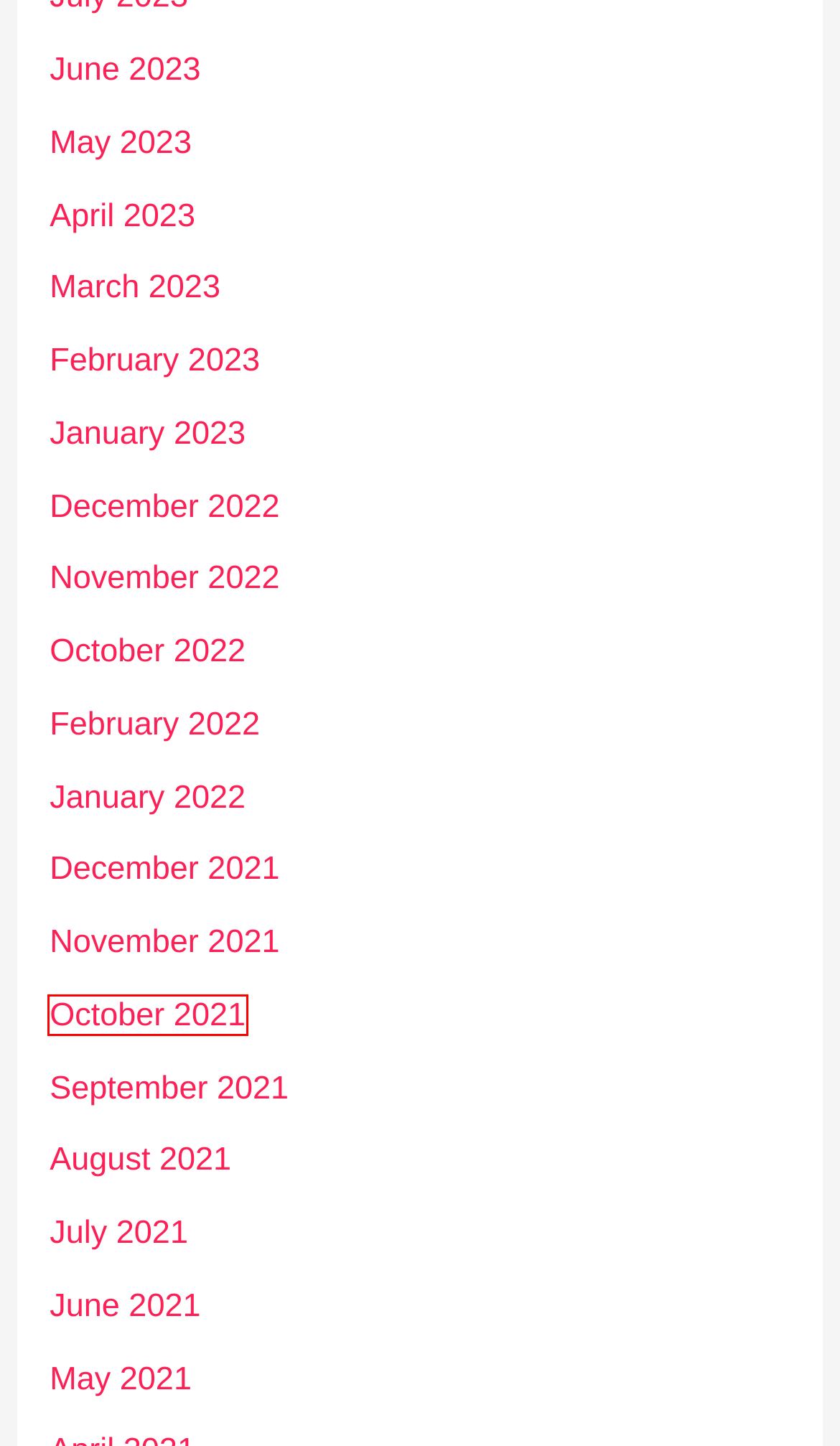Given a screenshot of a webpage with a red bounding box around an element, choose the most appropriate webpage description for the new page displayed after clicking the element within the bounding box. Here are the candidates:
A. October 2022 - justpractice.online
B. March 2023 - justpractice.online
C. December 2022 - justpractice.online
D. December 2021 - justpractice.online
E. January 2023 - justpractice.online
F. November 2022 - justpractice.online
G. June 2021 - justpractice.online
H. October 2021 - justpractice.online

H